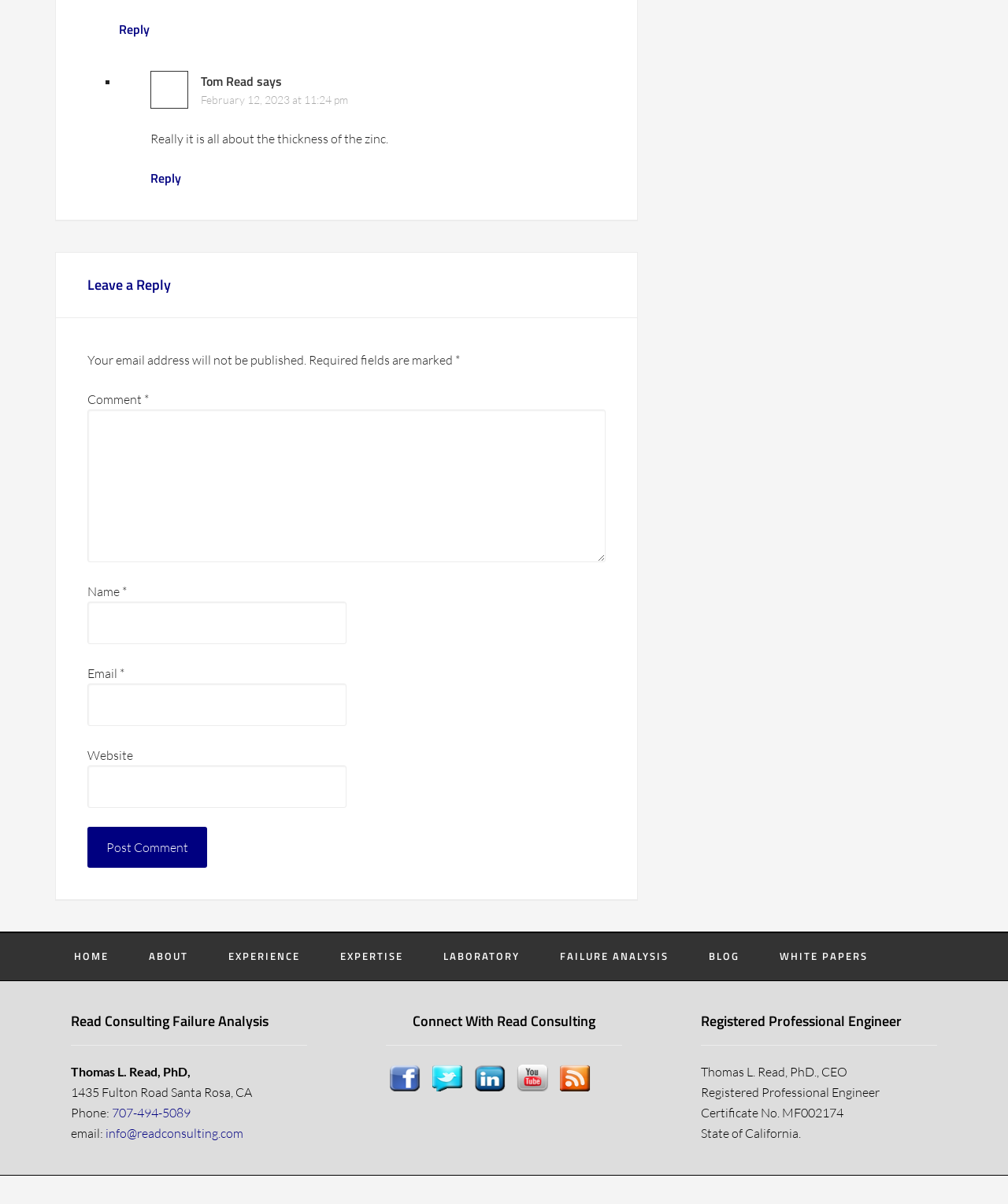What social media platforms does Read Consulting have a presence on?
Using the image as a reference, answer with just one word or a short phrase.

Facebook, Twitter, Linkedin, YouTube, and RSS Feed